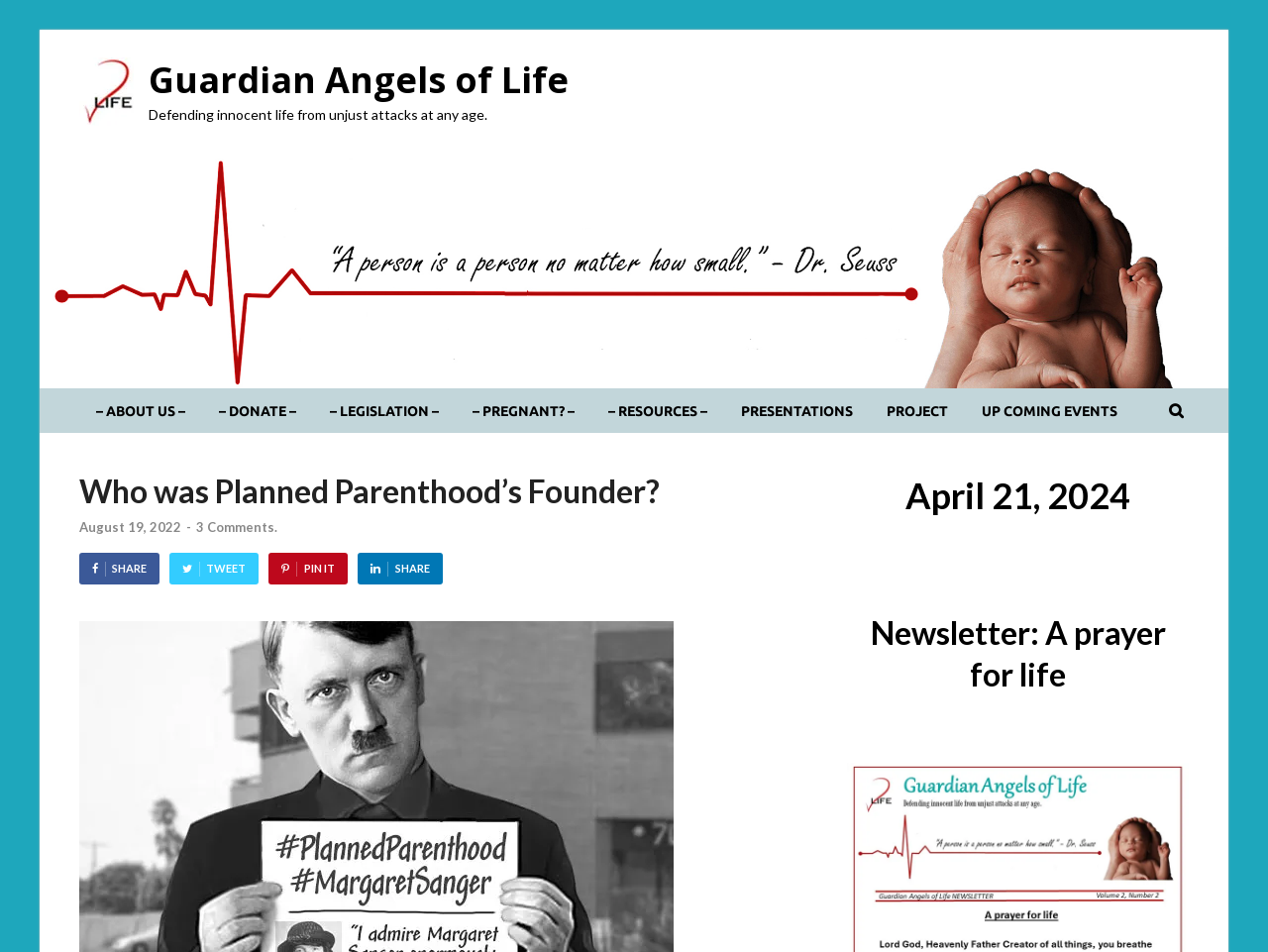Using the webpage screenshot, find the UI element described by – About Us –. Provide the bounding box coordinates in the format (top-left x, top-left y, bottom-right x, bottom-right y), ensuring all values are floating point numbers between 0 and 1.

[0.062, 0.408, 0.159, 0.455]